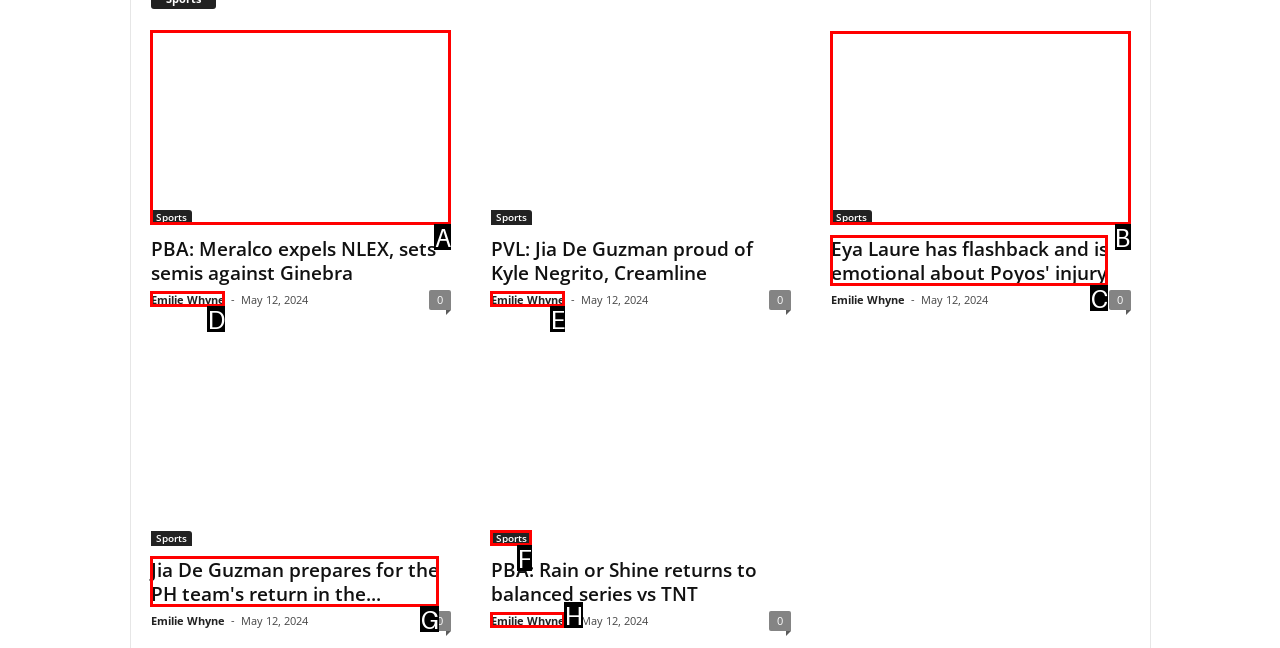Select the HTML element that should be clicked to accomplish the task: View the article about Eya Laure has flashback and is emotional about Poyos' injury Reply with the corresponding letter of the option.

B